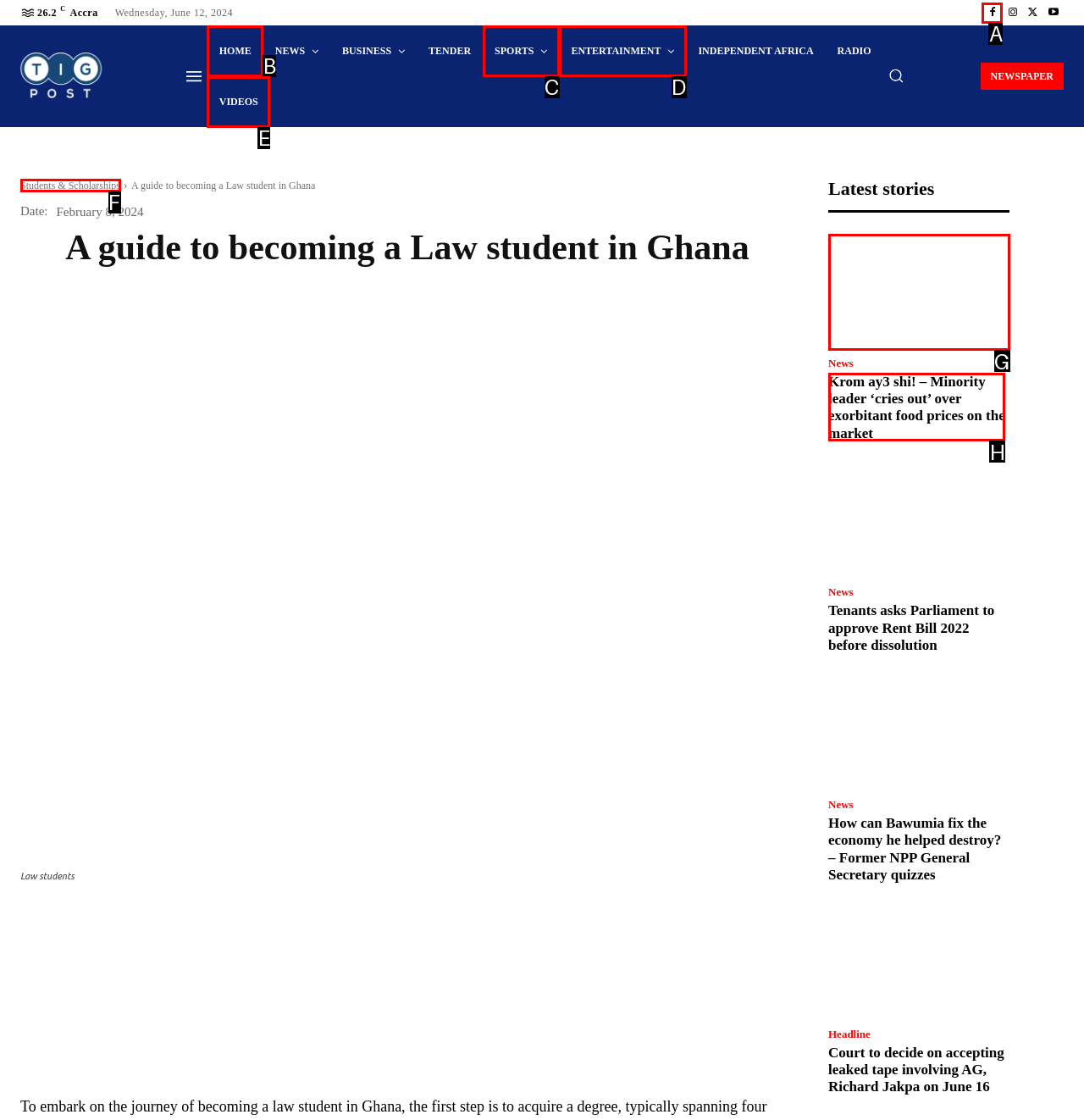Based on the task: Visit the Students & Scholarships page, which UI element should be clicked? Answer with the letter that corresponds to the correct option from the choices given.

F